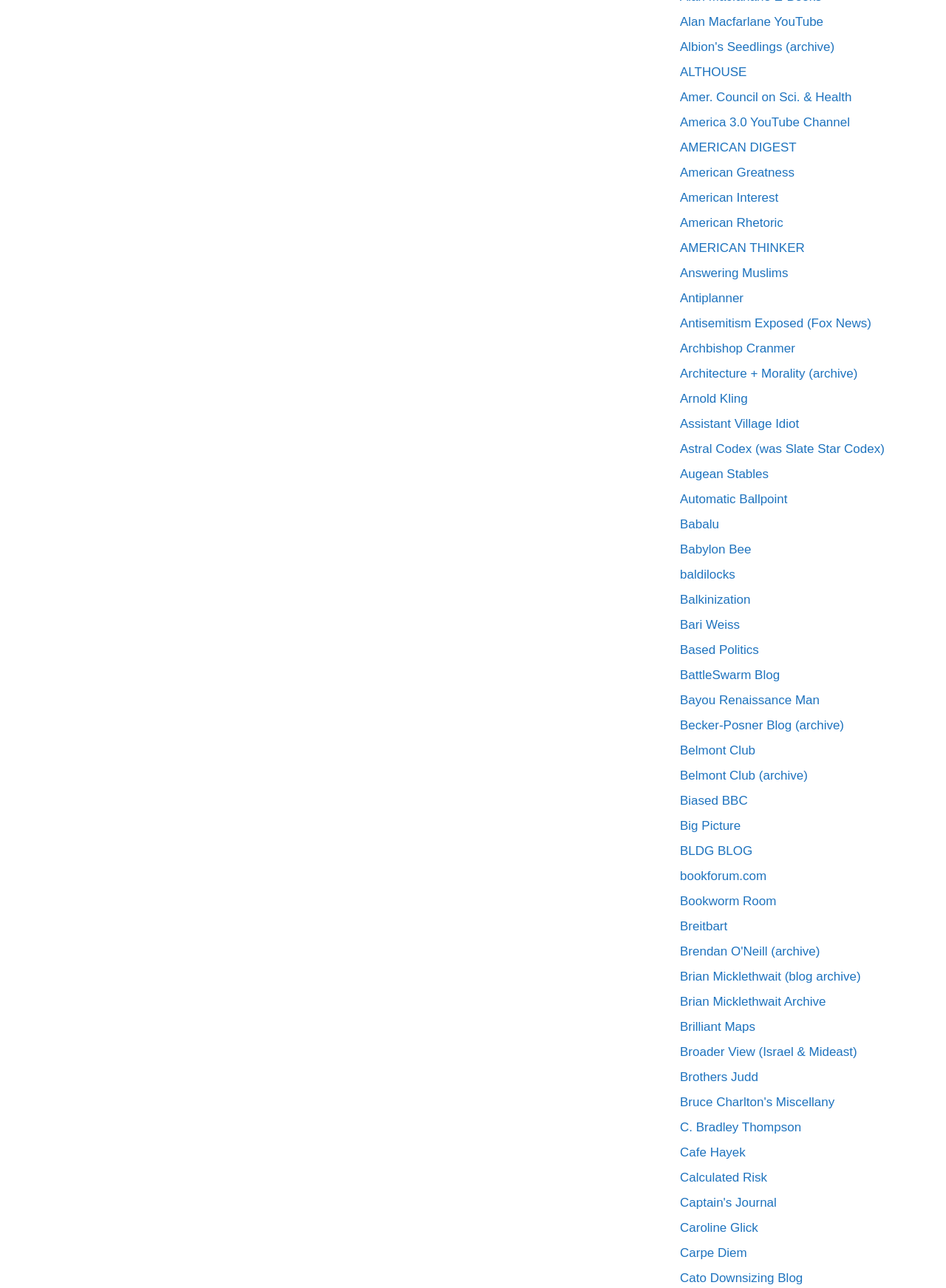Could you indicate the bounding box coordinates of the region to click in order to complete this instruction: "Go to American Greatness".

[0.719, 0.128, 0.84, 0.139]